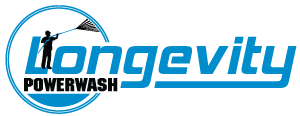Please analyze the image and provide a thorough answer to the question:
What is the graphic element in the logo?

The logo includes a graphic element of a person using a pressure washer, indicating the hands-on, professional approach of the business.